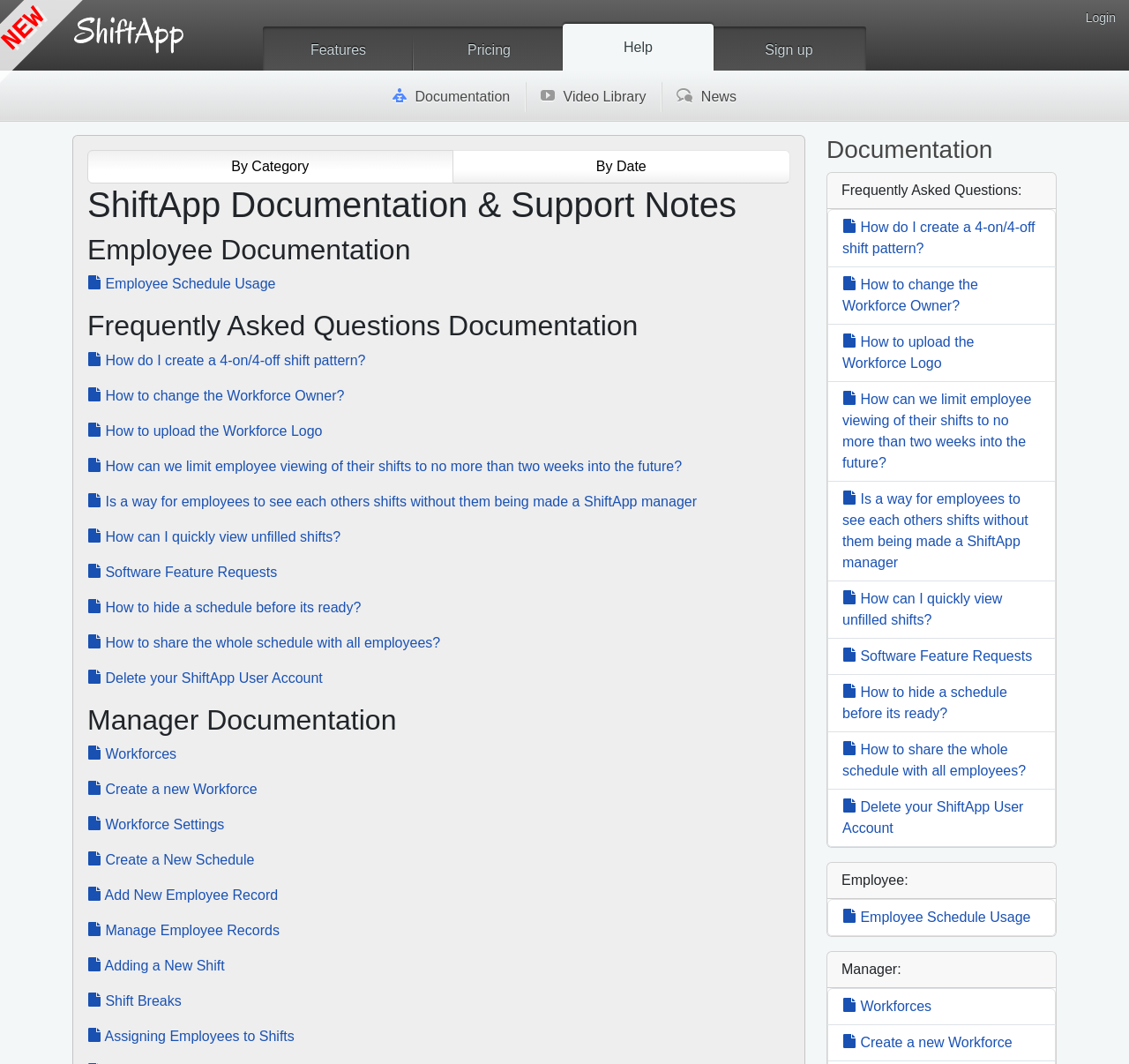Please identify the bounding box coordinates of the area that needs to be clicked to fulfill the following instruction: "Read the Employee Documentation."

[0.077, 0.219, 0.7, 0.251]